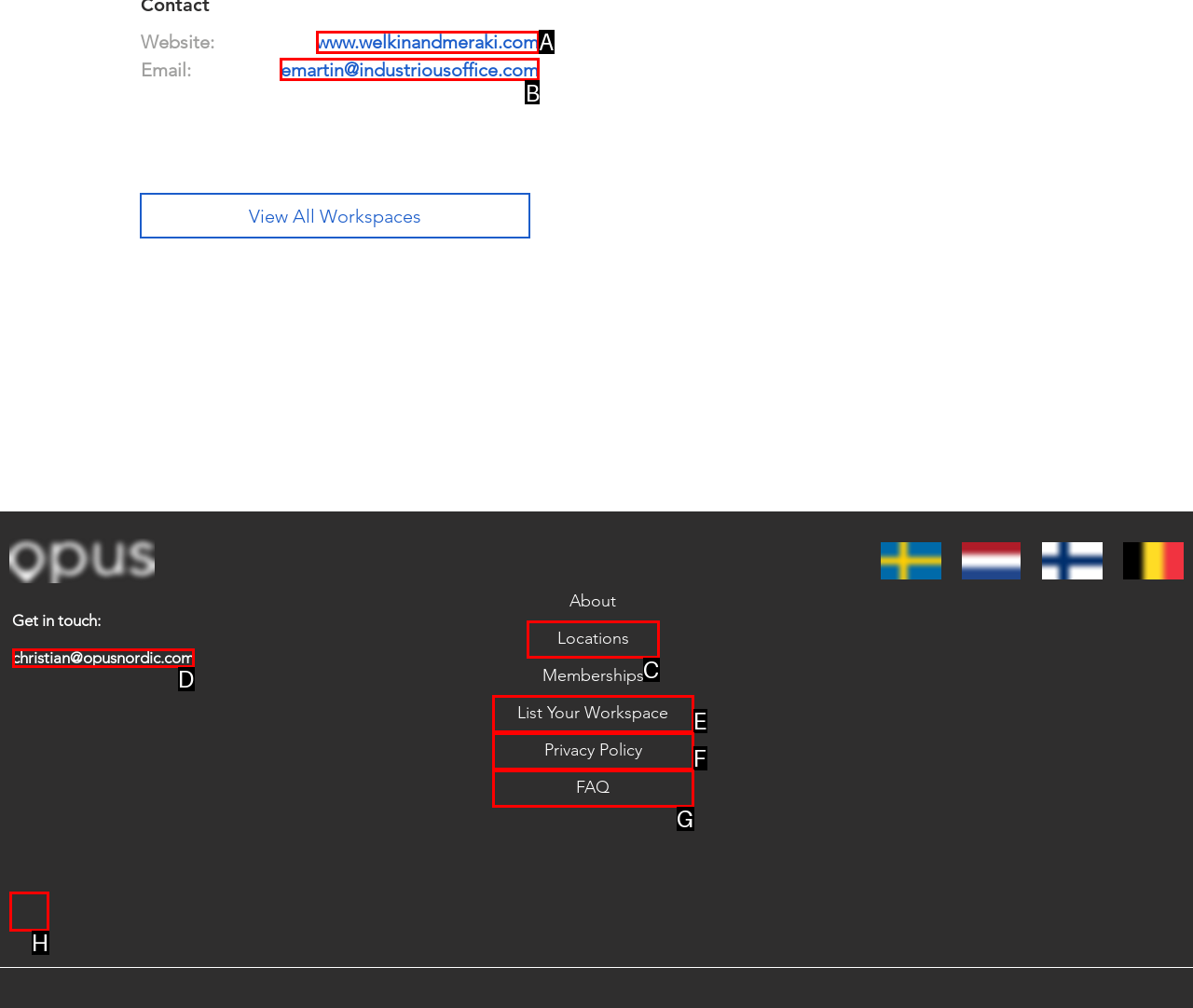Determine which letter corresponds to the UI element to click for this task: Contact via email
Respond with the letter from the available options.

B